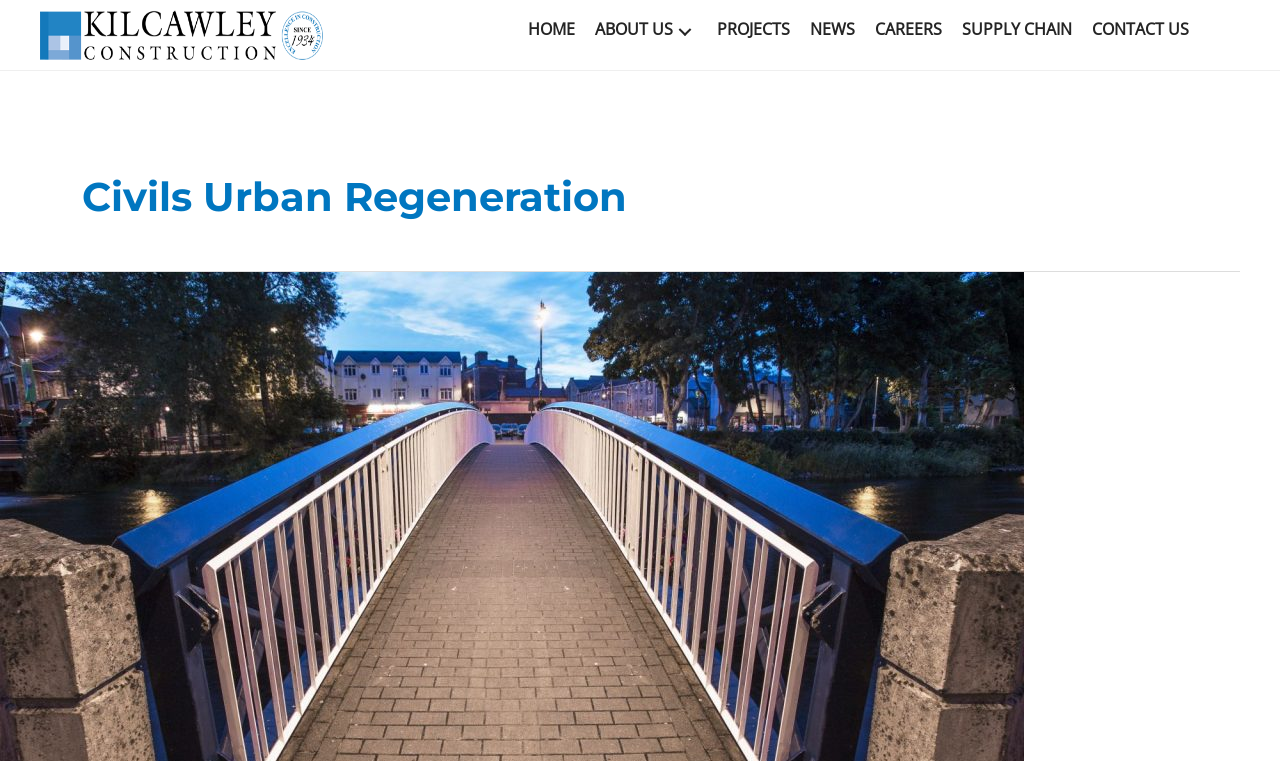Give a one-word or one-phrase response to the question:
What is the company name?

Kilcawley Construction